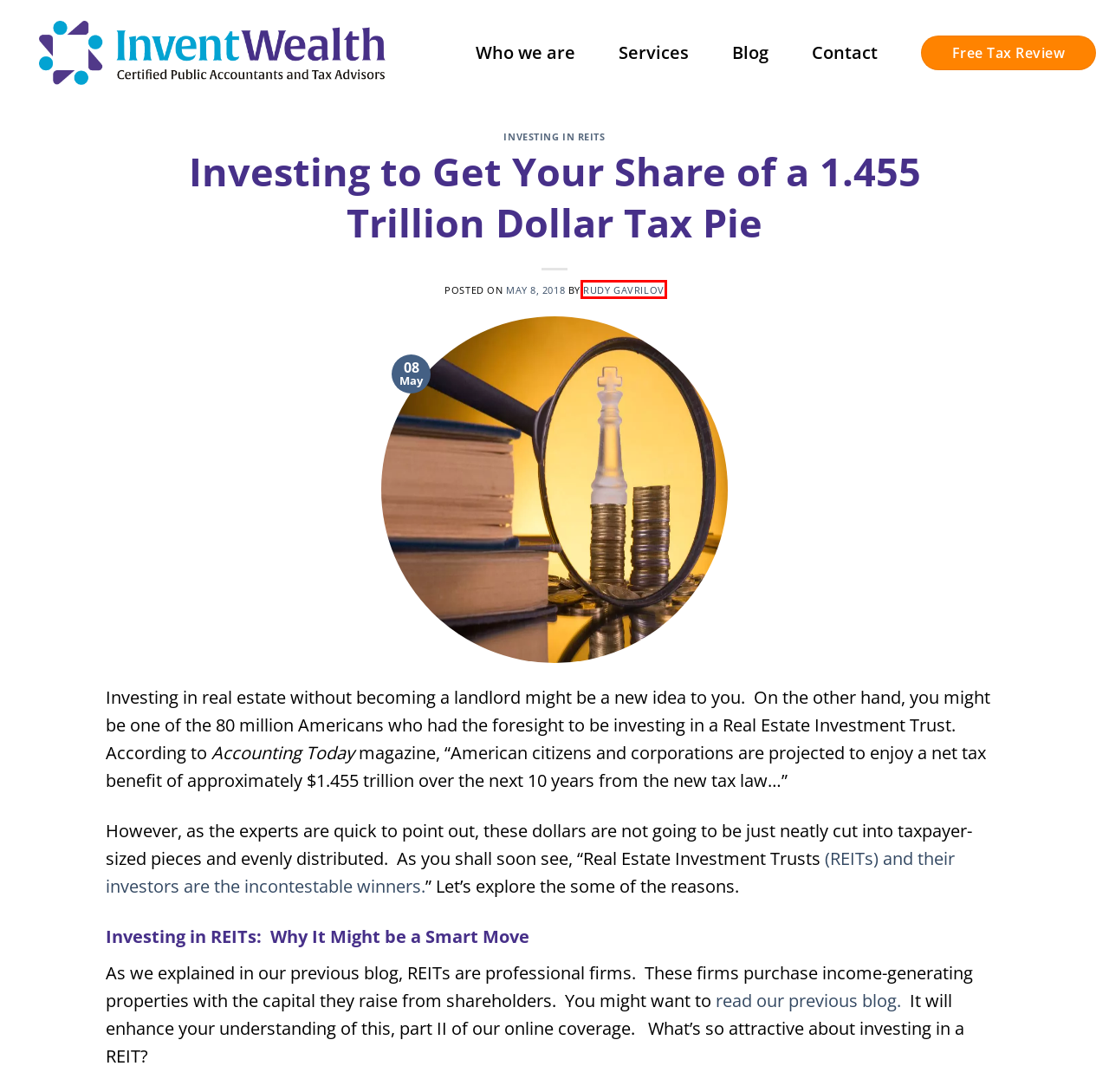Look at the screenshot of a webpage with a red bounding box and select the webpage description that best corresponds to the new page after clicking the element in the red box. Here are the options:
A. Rudy Gavrilov, Author at Invent Wealth - Tax Advisors
B. Contact - Invent Wealth - Tax Advisors
C. Blog - Invent Wealth - Tax Advisors
D. Home - Invent Wealth - Tax Advisors
E. Services - Invent Wealth - Tax Advisors
F. About - Invent Wealth - Tax Advisors
G. Investing in REITs Archives - Invent Wealth - Tax Advisors
H. REITs are the big winners from the new tax reform law | Accounting Today

A